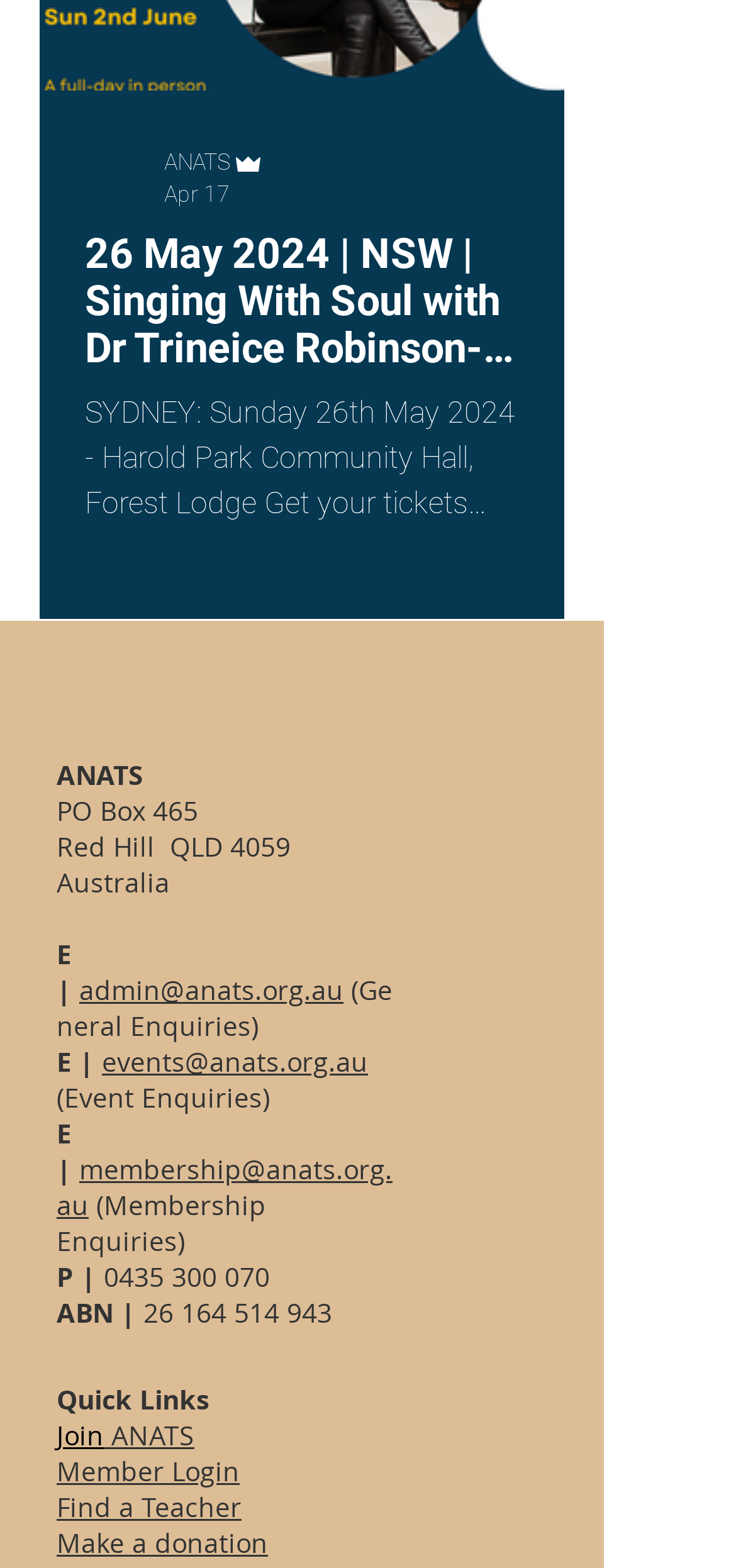What is the email address for general enquiries?
Please provide a comprehensive answer based on the details in the screenshot.

The email address for general enquiries can be found in the link element that contains the text 'admin@anats.org.au'.